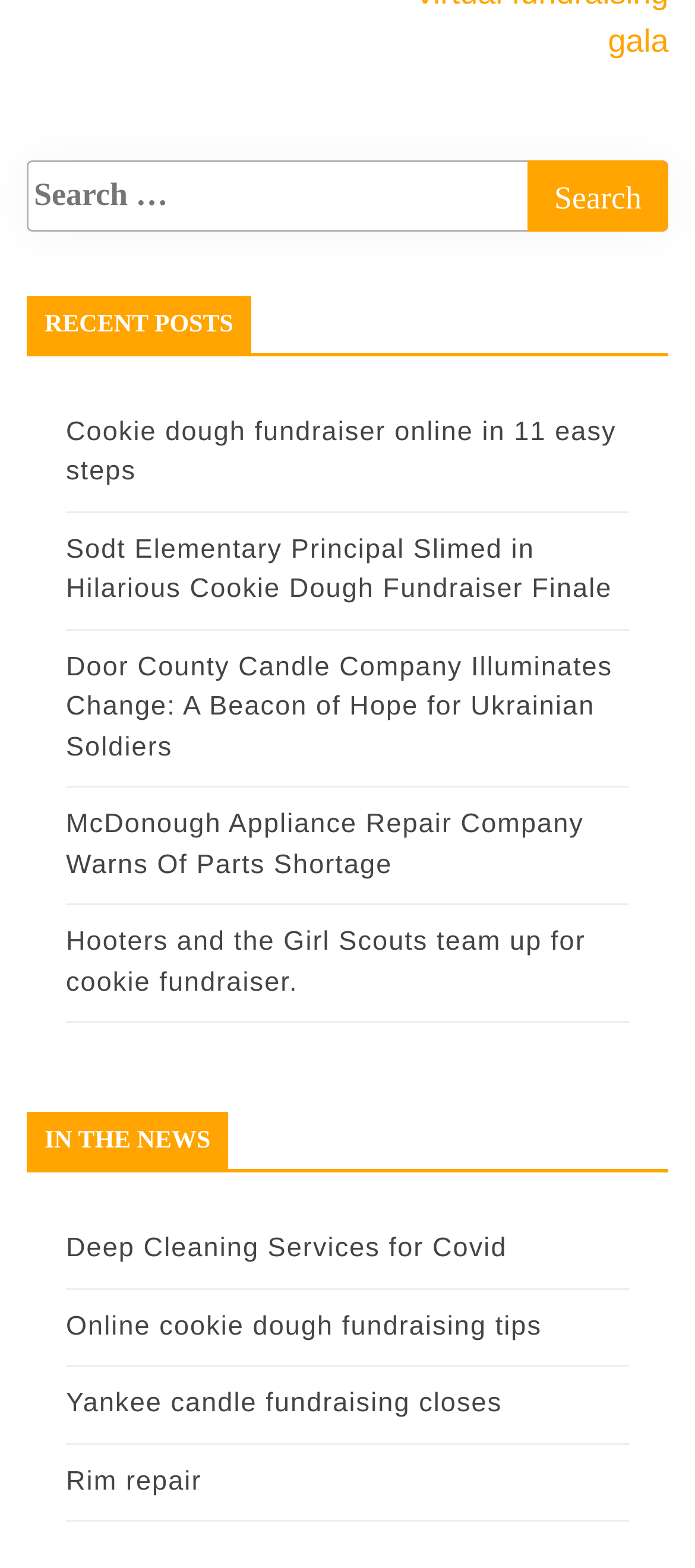Given the element description: "Yankee candle fundraising closes", predict the bounding box coordinates of the UI element it refers to, using four float numbers between 0 and 1, i.e., [left, top, right, bottom].

[0.095, 0.885, 0.722, 0.905]